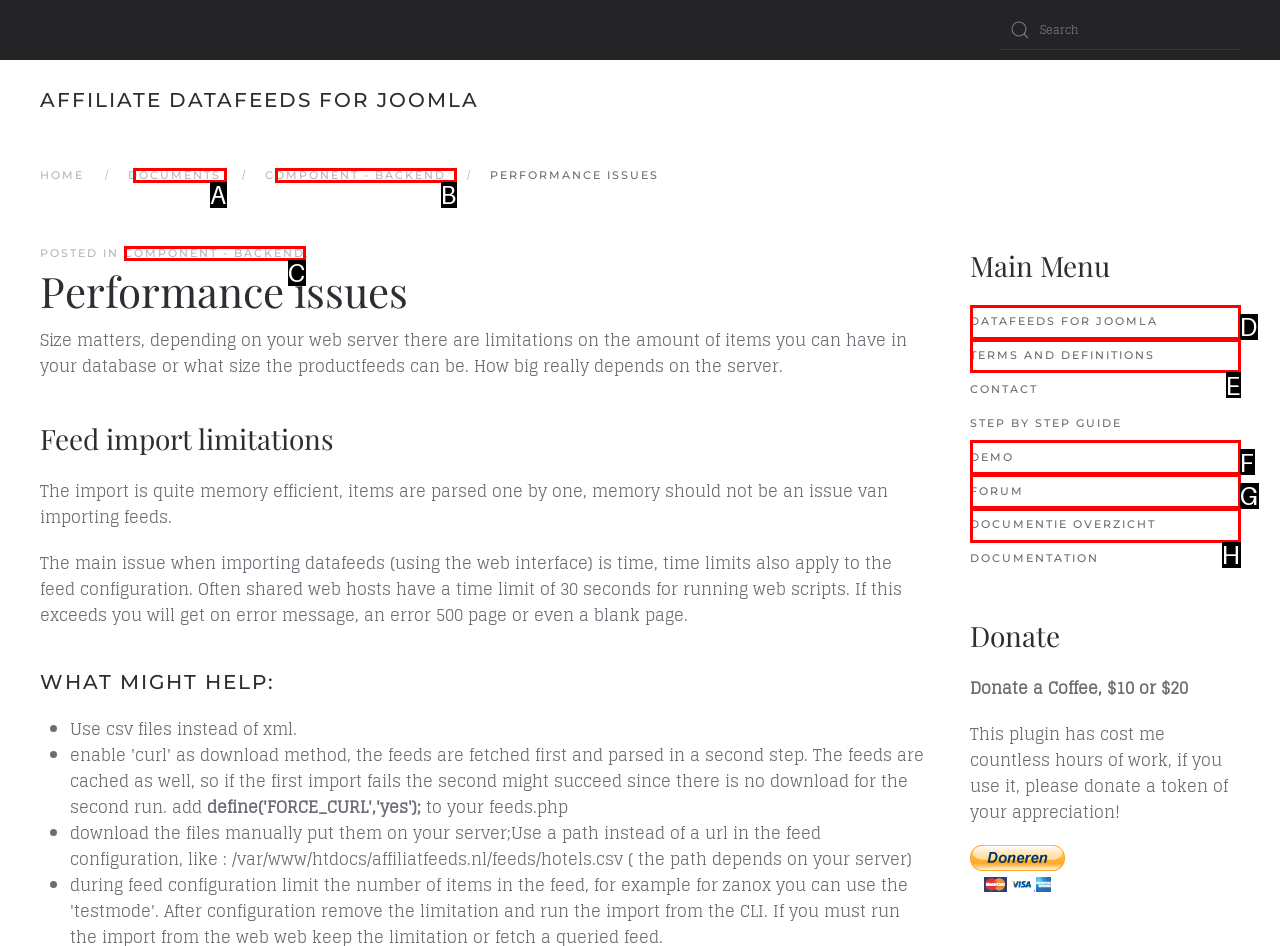Using the description: Documentie Overzicht
Identify the letter of the corresponding UI element from the choices available.

H